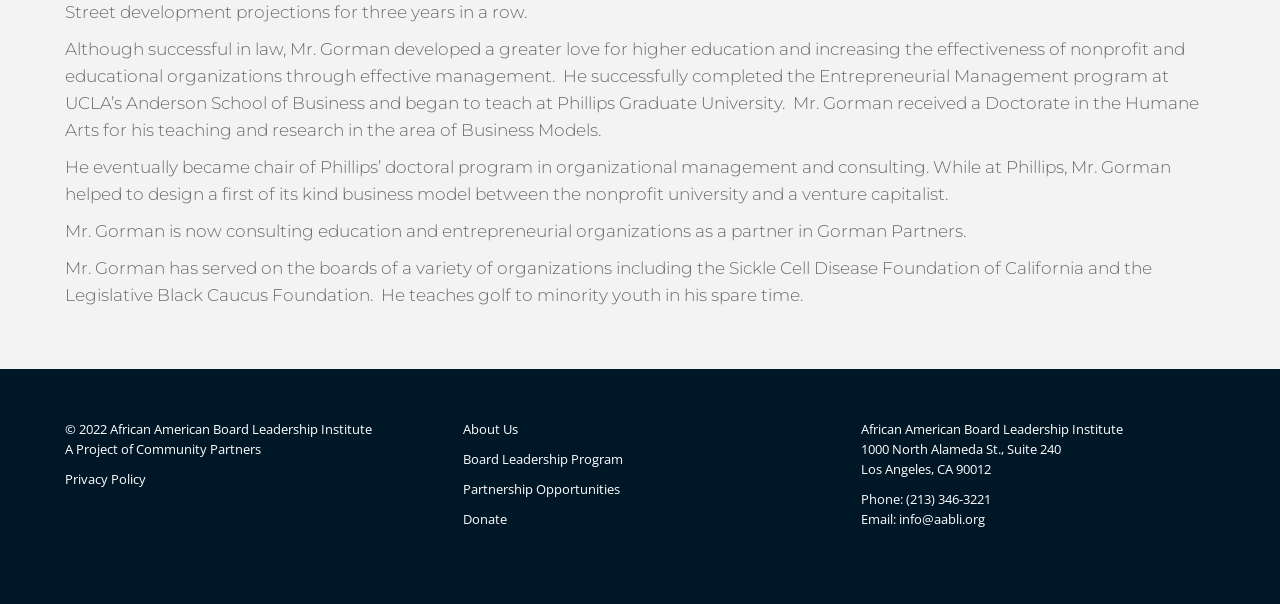What is Mr. Gorman's profession?
Please provide a single word or phrase based on the screenshot.

Consultant